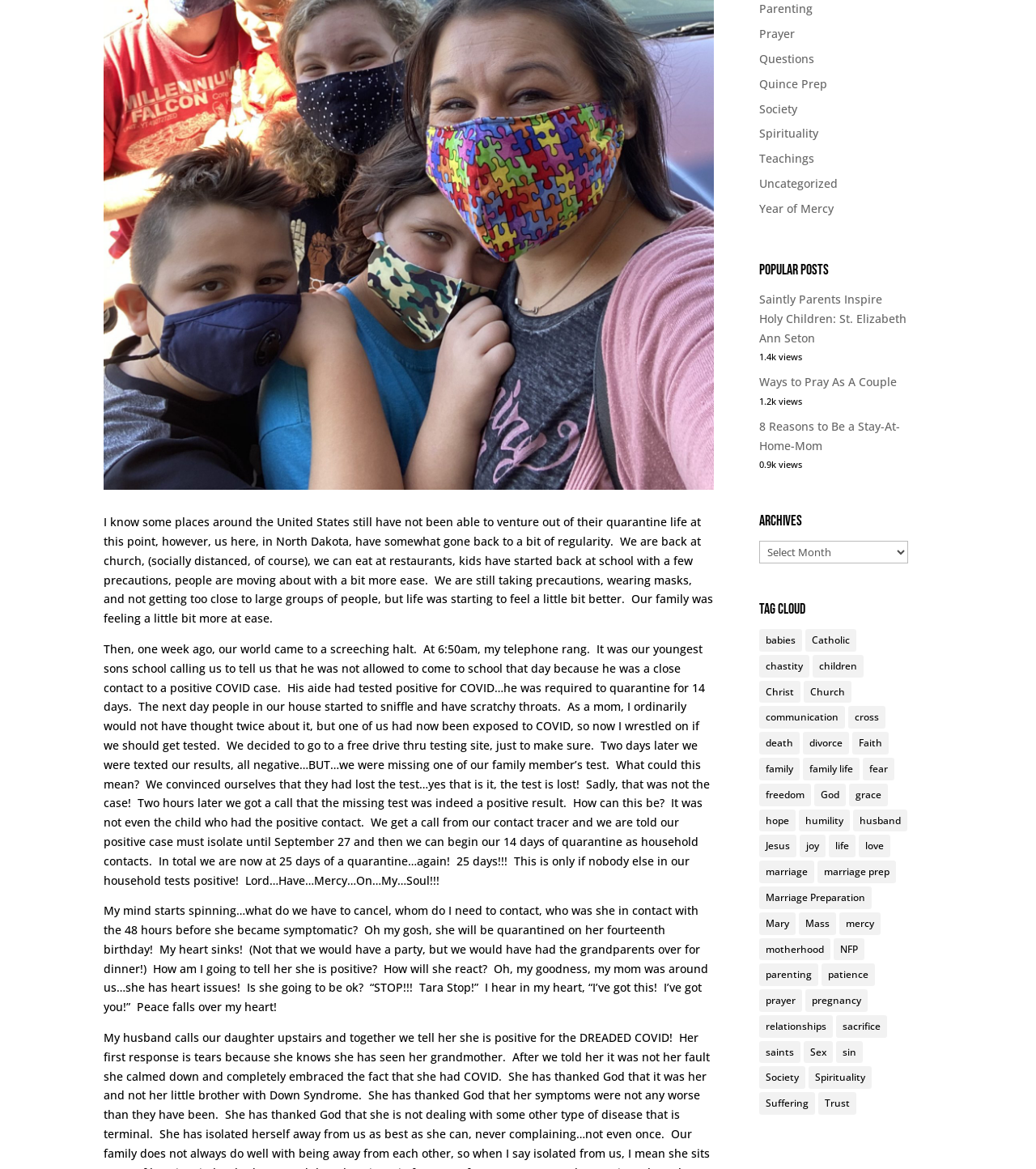Using the given element description, provide the bounding box coordinates (top-left x, top-left y, bottom-right x, bottom-right y) for the corresponding UI element in the screenshot: Year of Mercy

[0.733, 0.172, 0.805, 0.185]